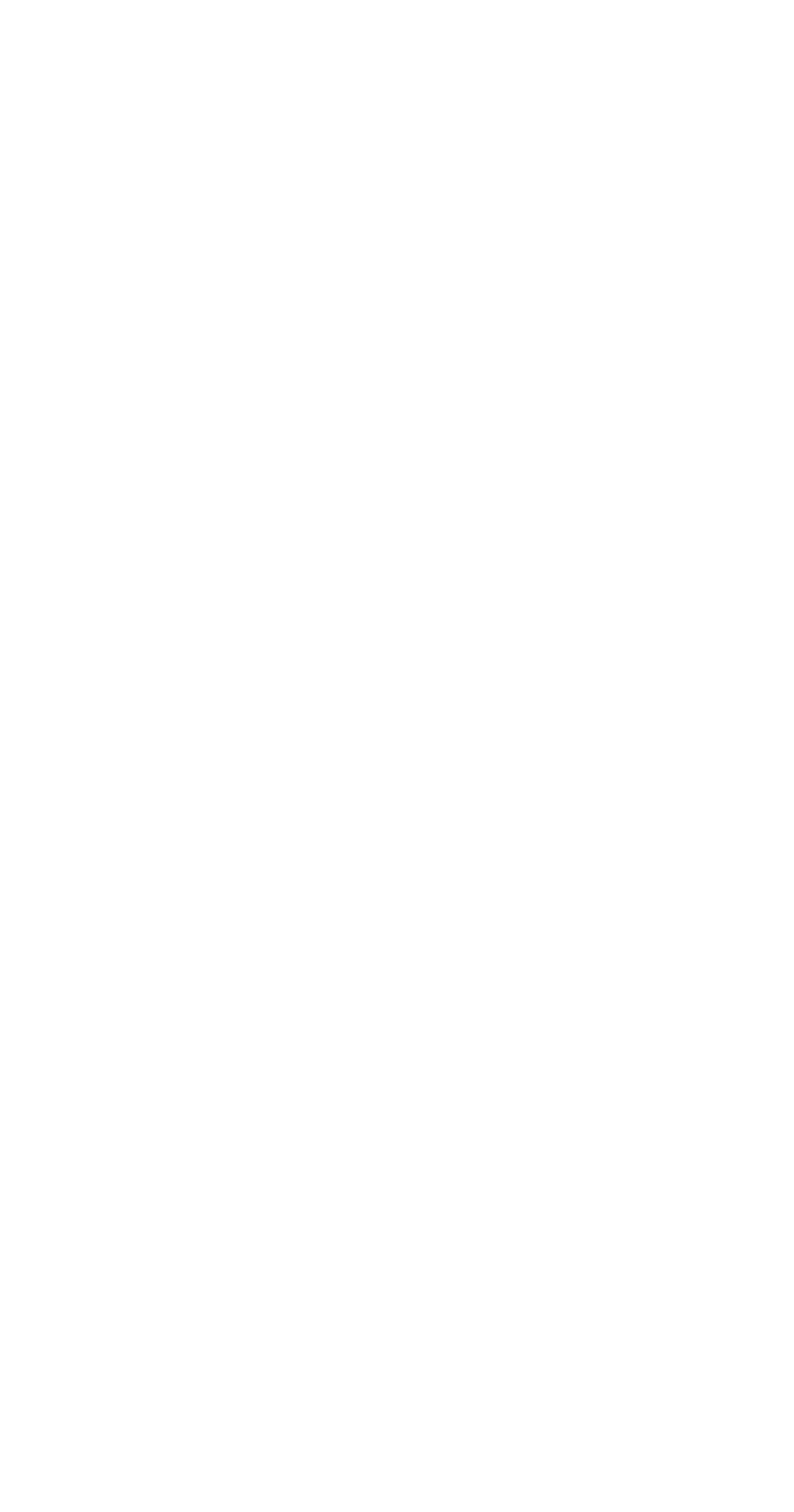Please provide a comprehensive response to the question based on the details in the image: What type of logos are displayed?

The webpage displays logos of popular social media platforms, including Twitter, Facebook, LinkedIn, and YouTube, which are commonly used for online presence and engagement.